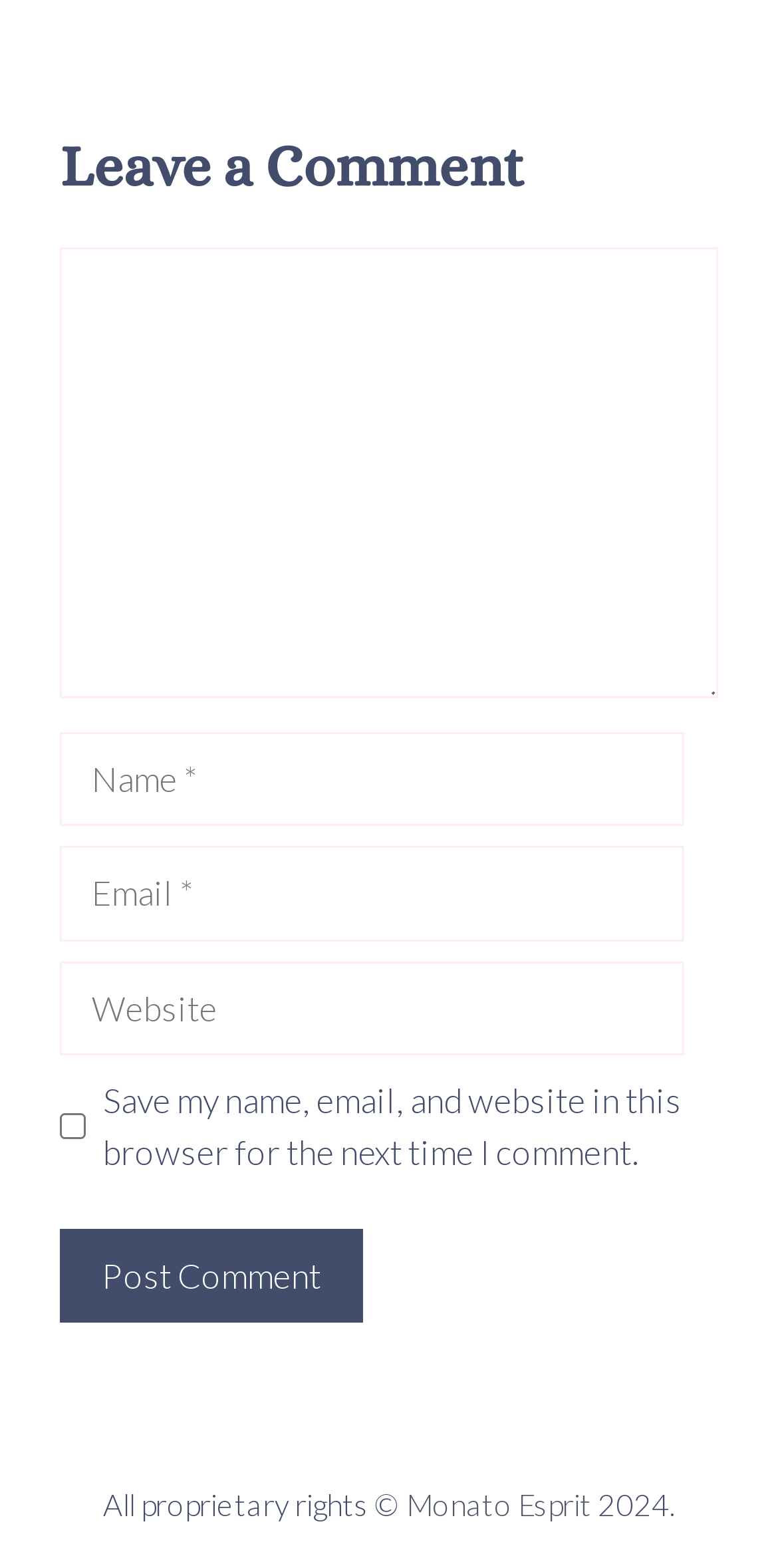Respond with a single word or phrase:
What is the function of the checkbox?

Save user data